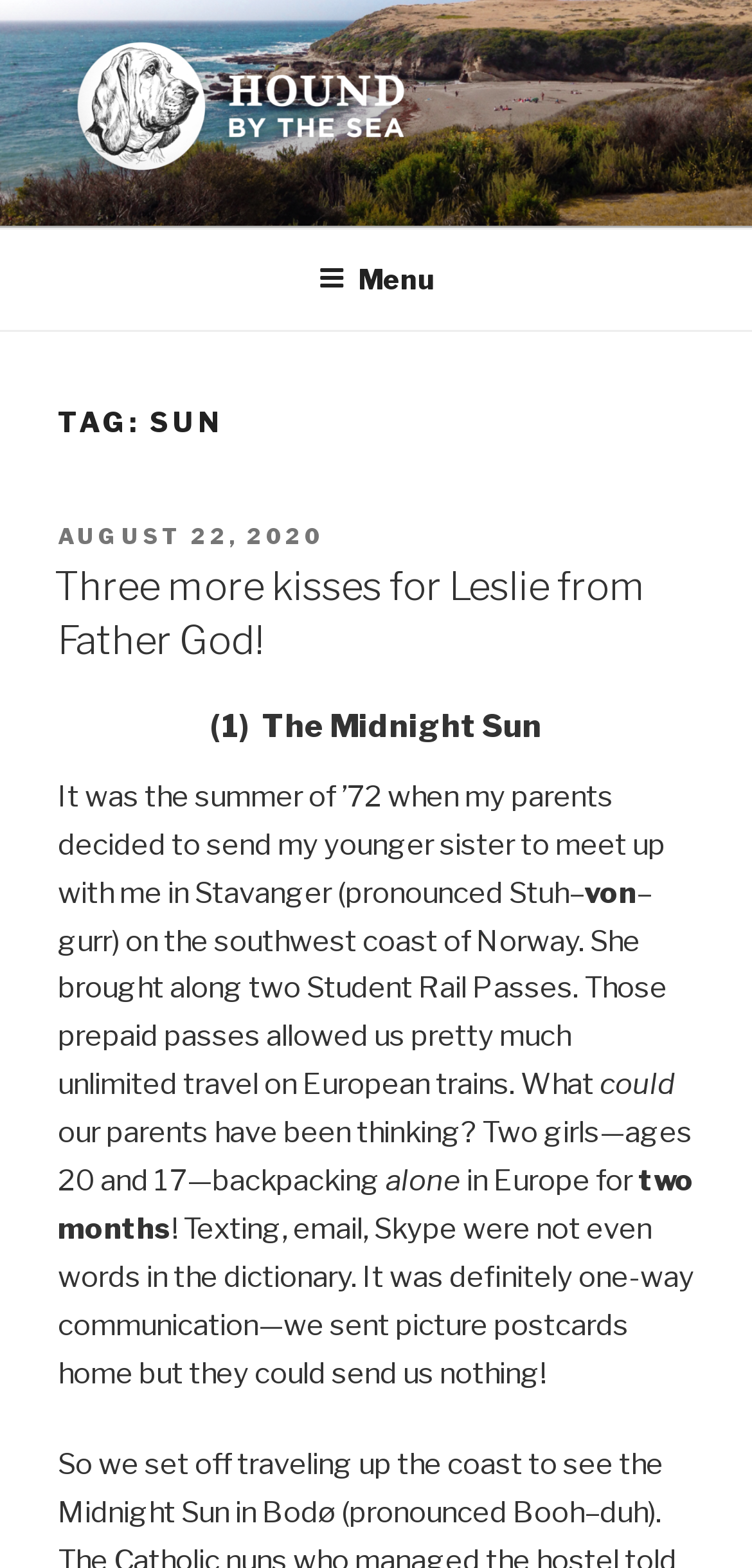Analyze the image and provide a detailed answer to the question: When was the blog post published?

I found the answer by examining the link element with the text 'AUGUST 22, 2020', which is a child of the 'TAG: SUN' heading. The presence of a time element as a child of this link suggests that it represents the publication date of the blog post.